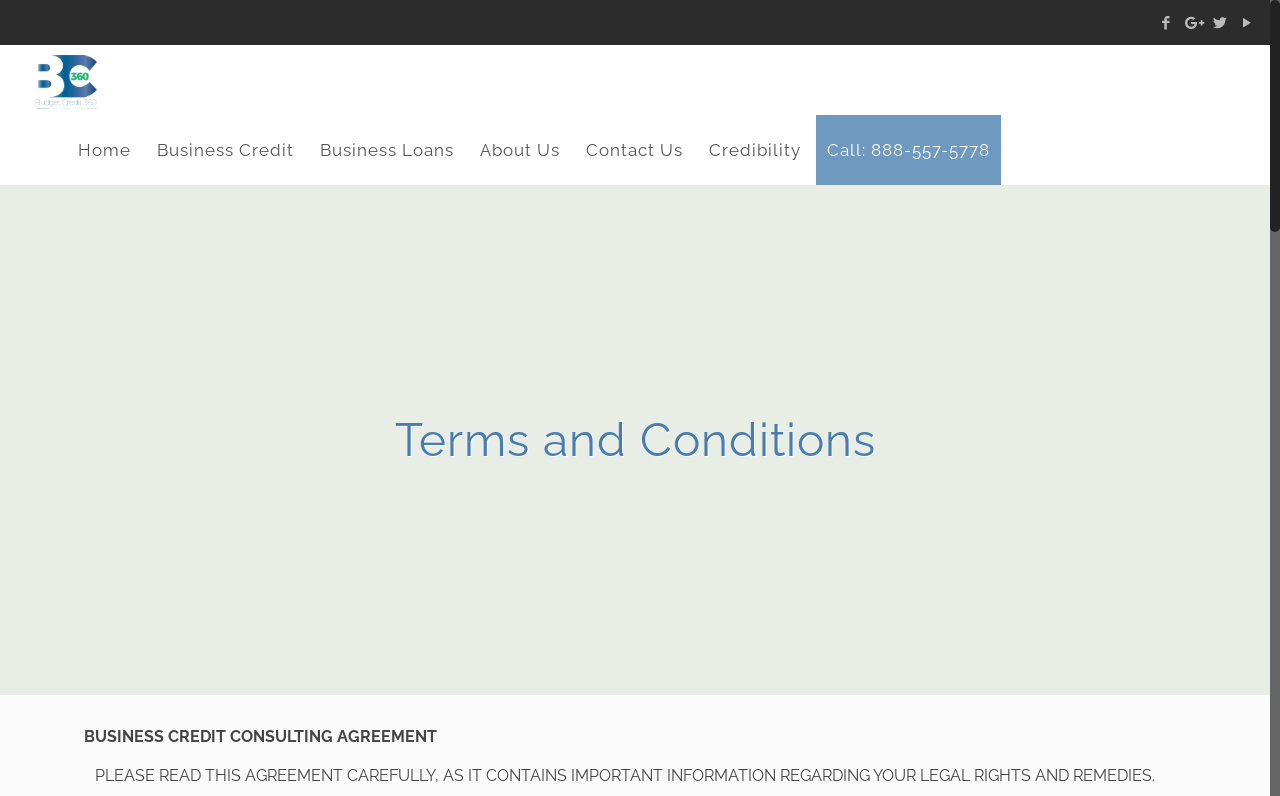Determine the bounding box coordinates for the clickable element to execute this instruction: "Click the About Us link". Provide the coordinates as four float numbers between 0 and 1, i.e., [left, top, right, bottom].

[0.366, 0.157, 0.446, 0.22]